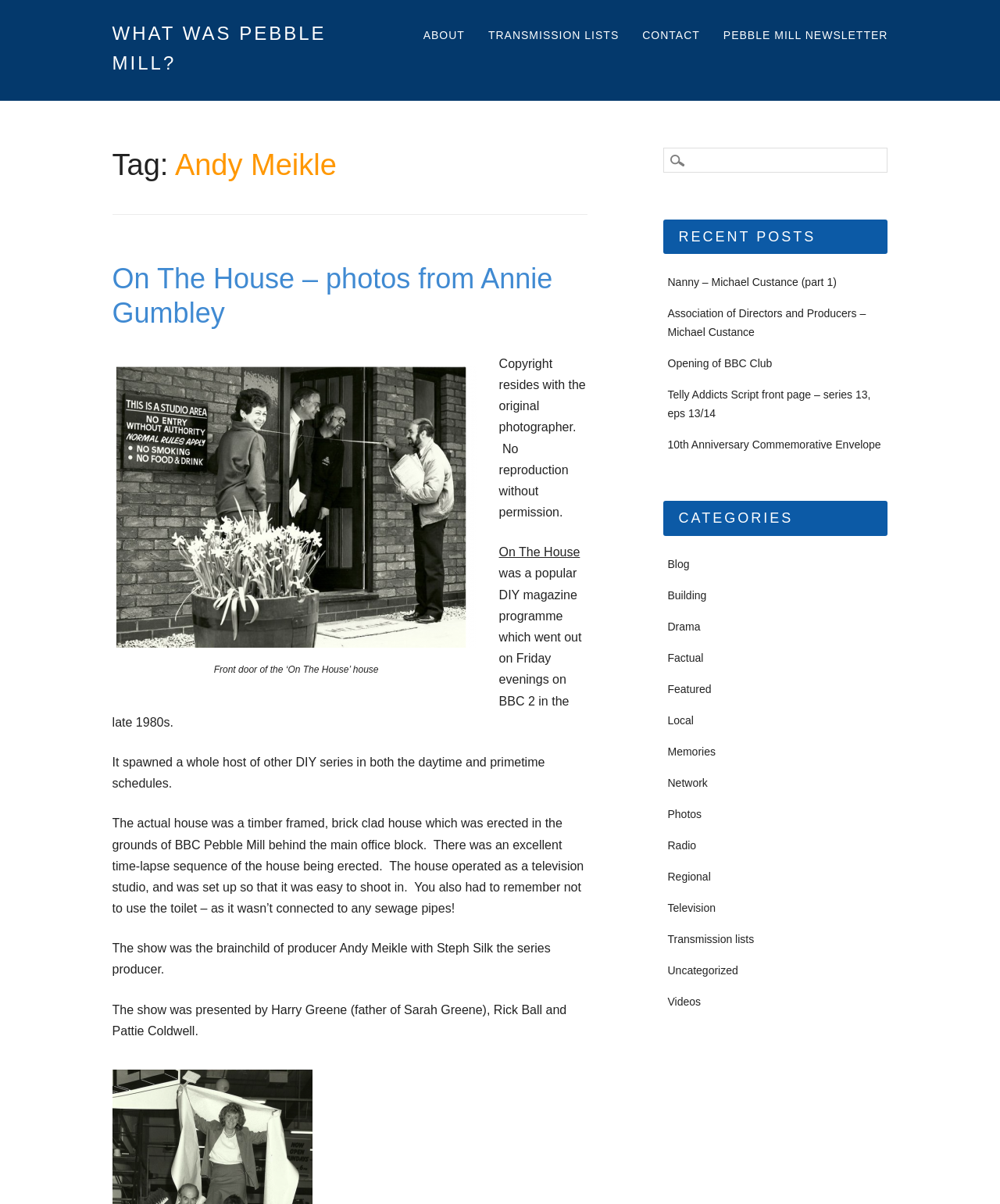Provide the bounding box coordinates for the area that should be clicked to complete the instruction: "Click on the 'WHAT WAS PEBBLE MILL?' link".

[0.112, 0.019, 0.326, 0.061]